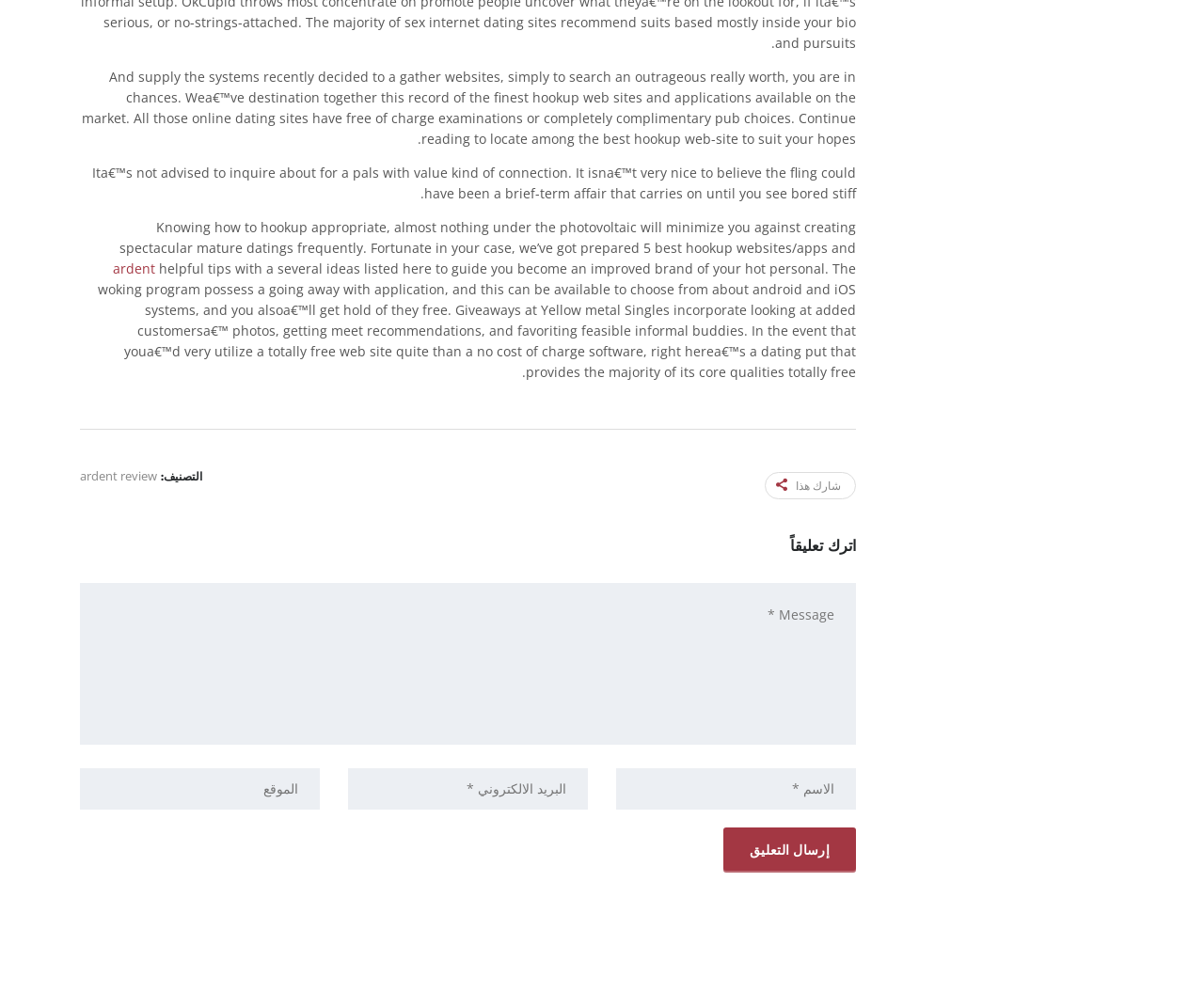Locate the bounding box coordinates of the area you need to click to fulfill this instruction: 'Click Industry news'. The coordinates must be in the form of four float numbers ranging from 0 to 1: [left, top, right, bottom].

None